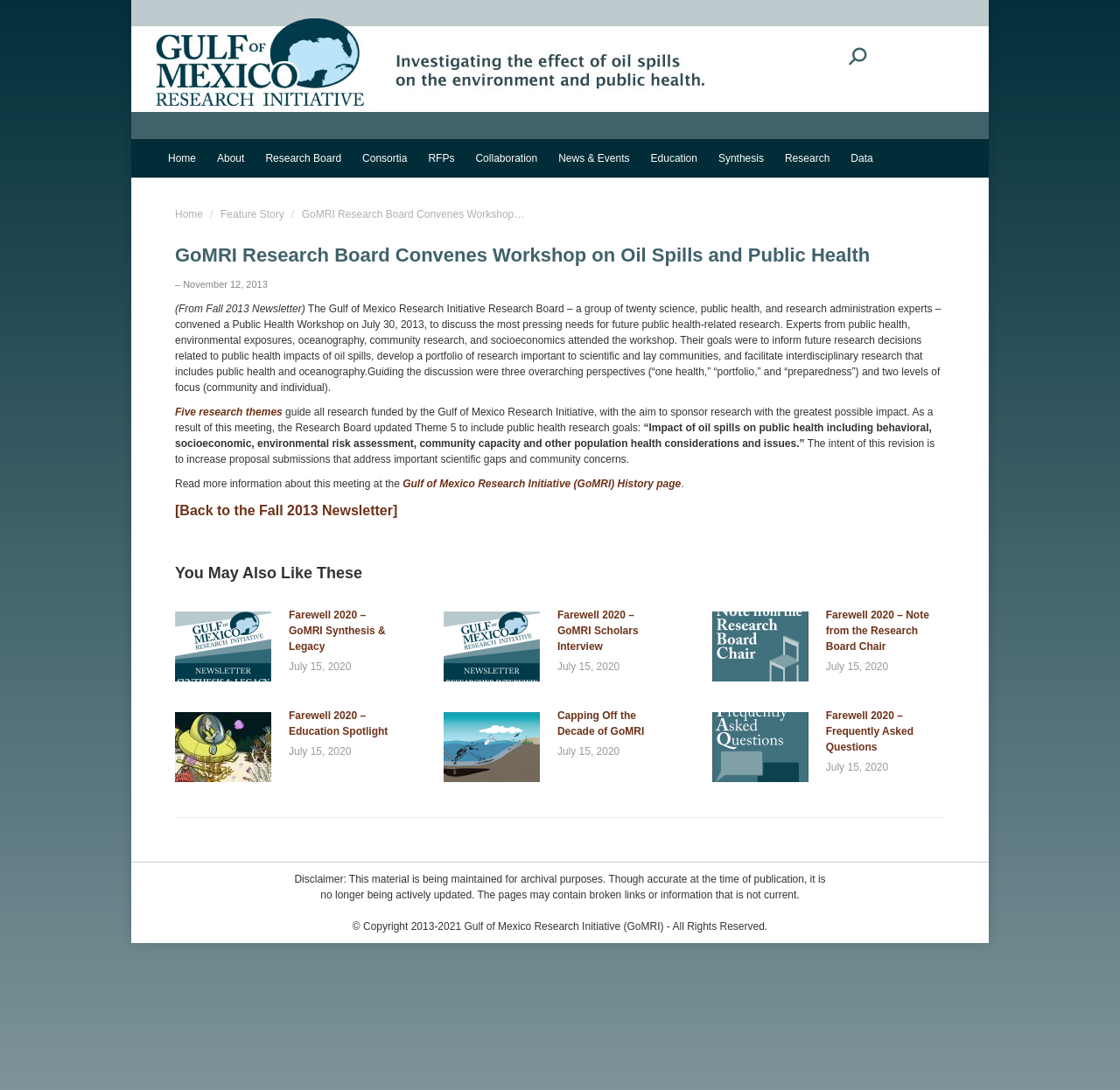What is the topic of the workshop convened by the Research Board?
Please respond to the question thoroughly and include all relevant details.

The topic of the workshop convened by the Research Board is Oil Spills and Public Health, as mentioned in the article heading 'GoMRI Research Board Convenes Workshop on Oil Spills and Public Health'.